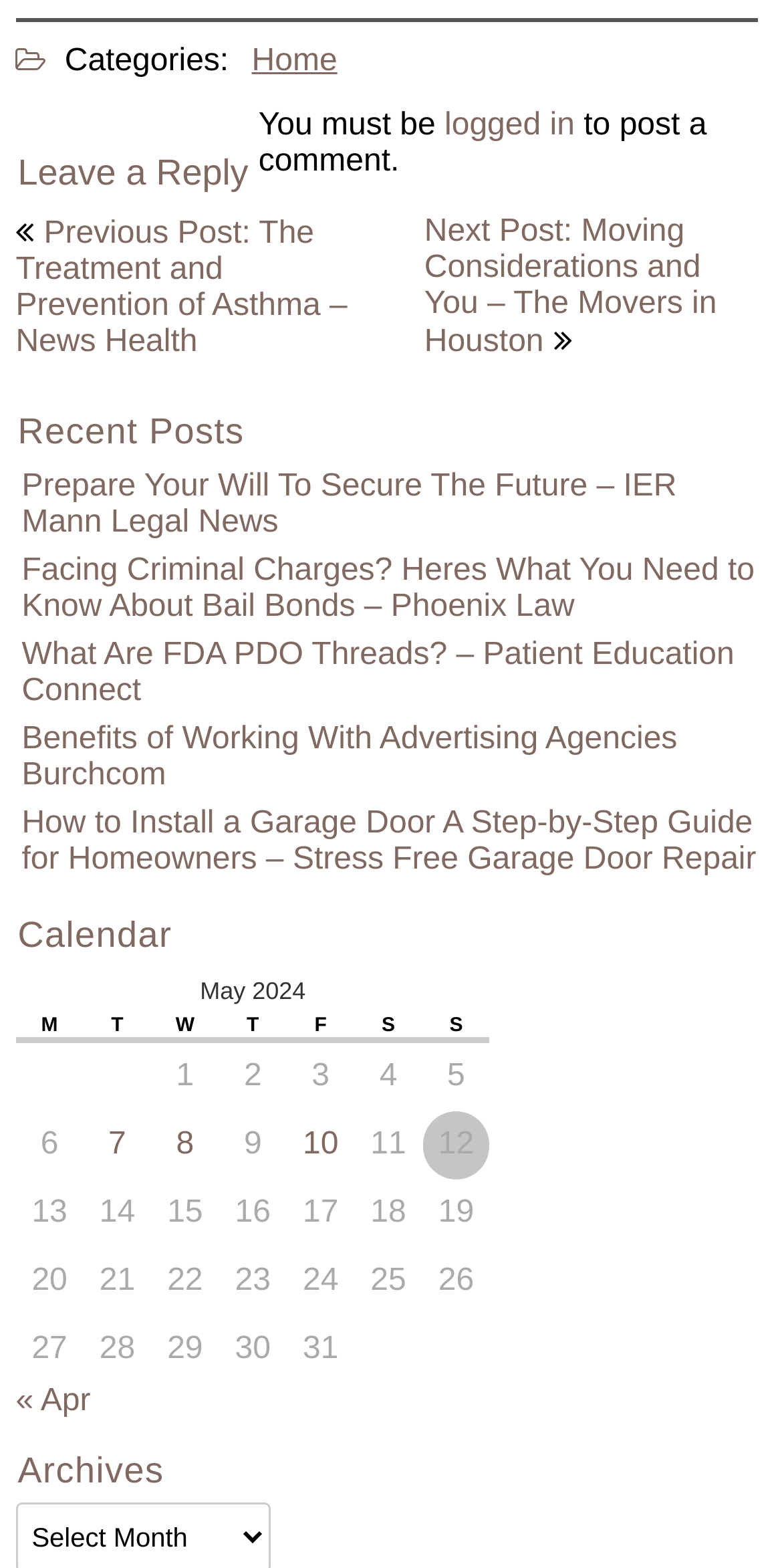Use one word or a short phrase to answer the question provided: 
What is the title of the previous post?

The Treatment and Prevention of Asthma – News Health